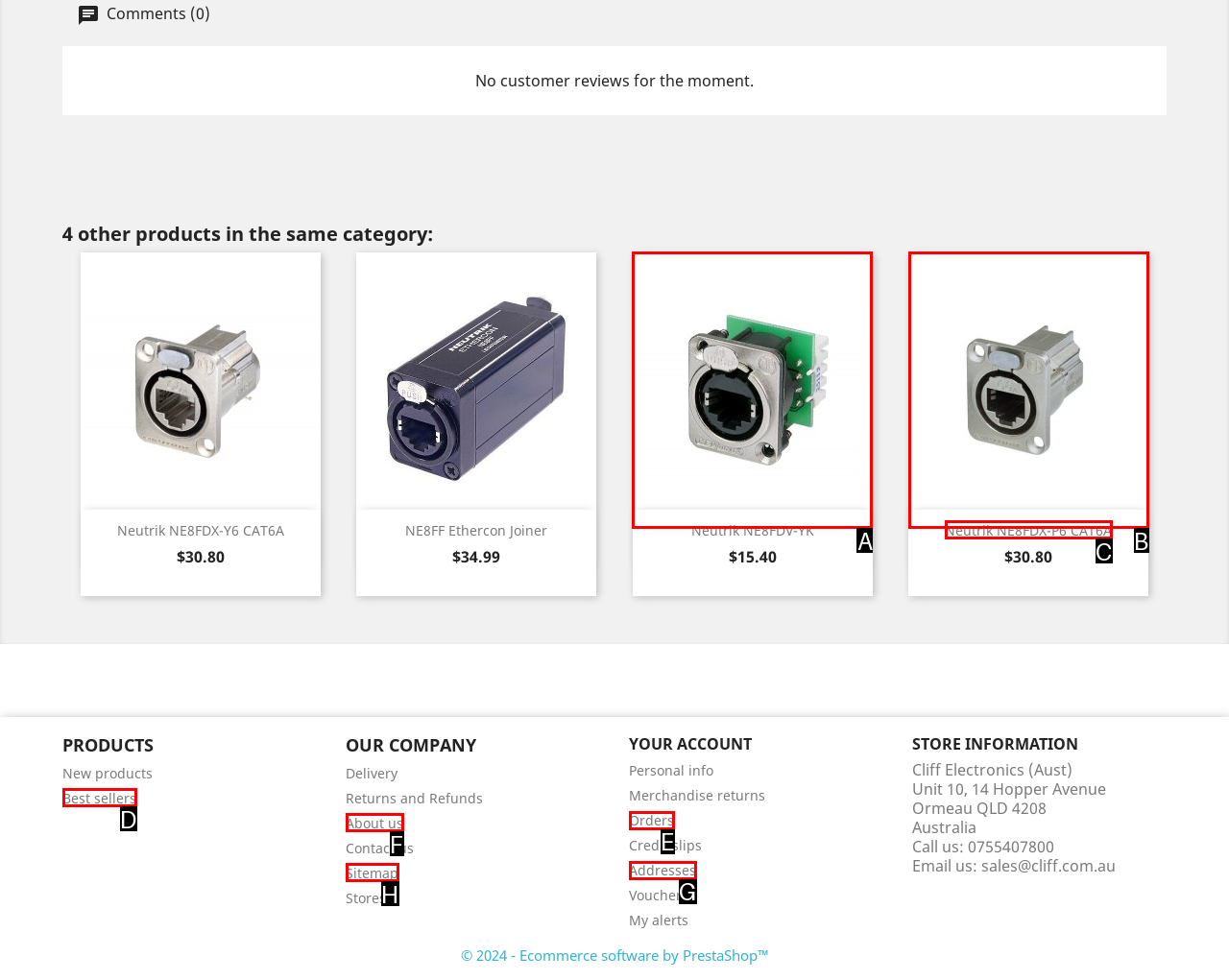Identify the UI element that corresponds to this description: parent_node: Neutrik NE8FDV-YK
Respond with the letter of the correct option.

A